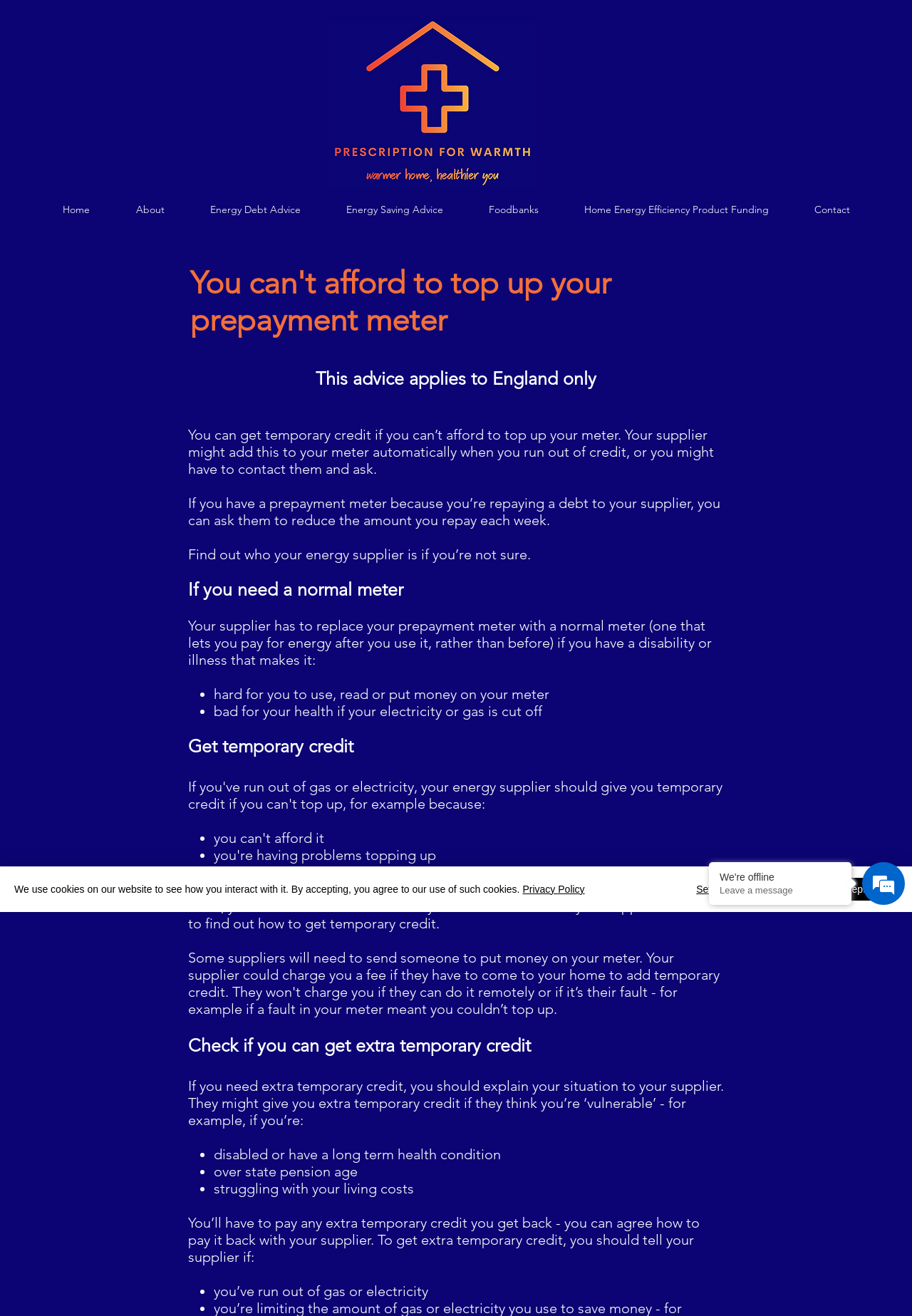What can you get if you can’t afford to top up your prepayment meter?
From the image, respond using a single word or phrase.

Temporary credit